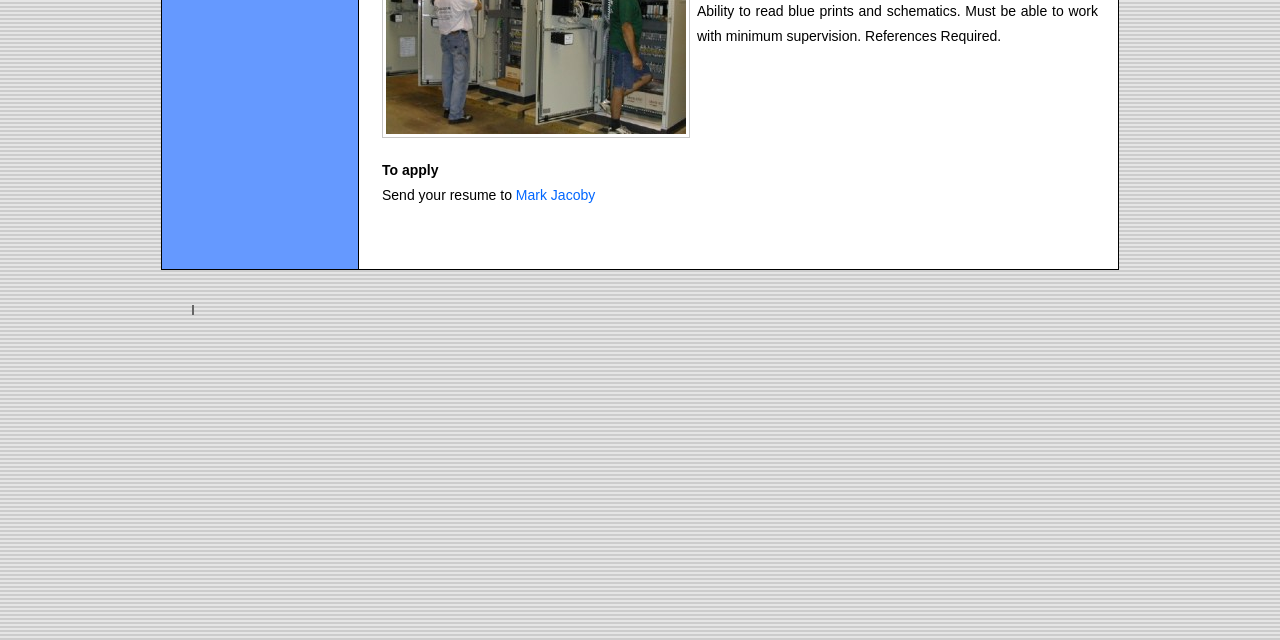Please find the bounding box for the UI component described as follows: "Mark Jacoby".

[0.403, 0.293, 0.465, 0.318]